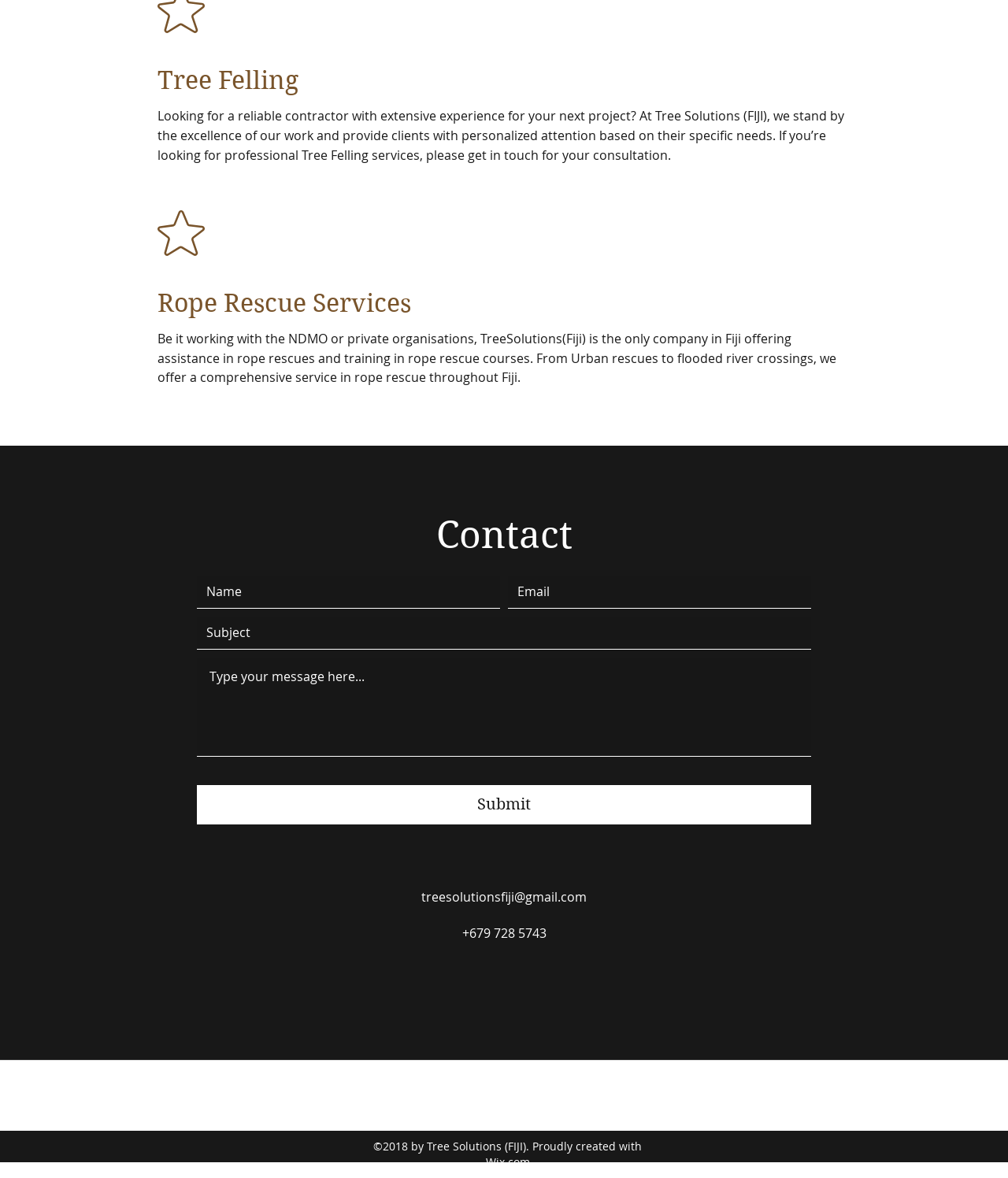Examine the image carefully and respond to the question with a detailed answer: 
What is the copyright year of the website?

The footer of the website contains the text '©2018 by Tree Solutions (FIJI)', indicating that the website was created in 2018 and the copyright belongs to Tree Solutions (FIJI).